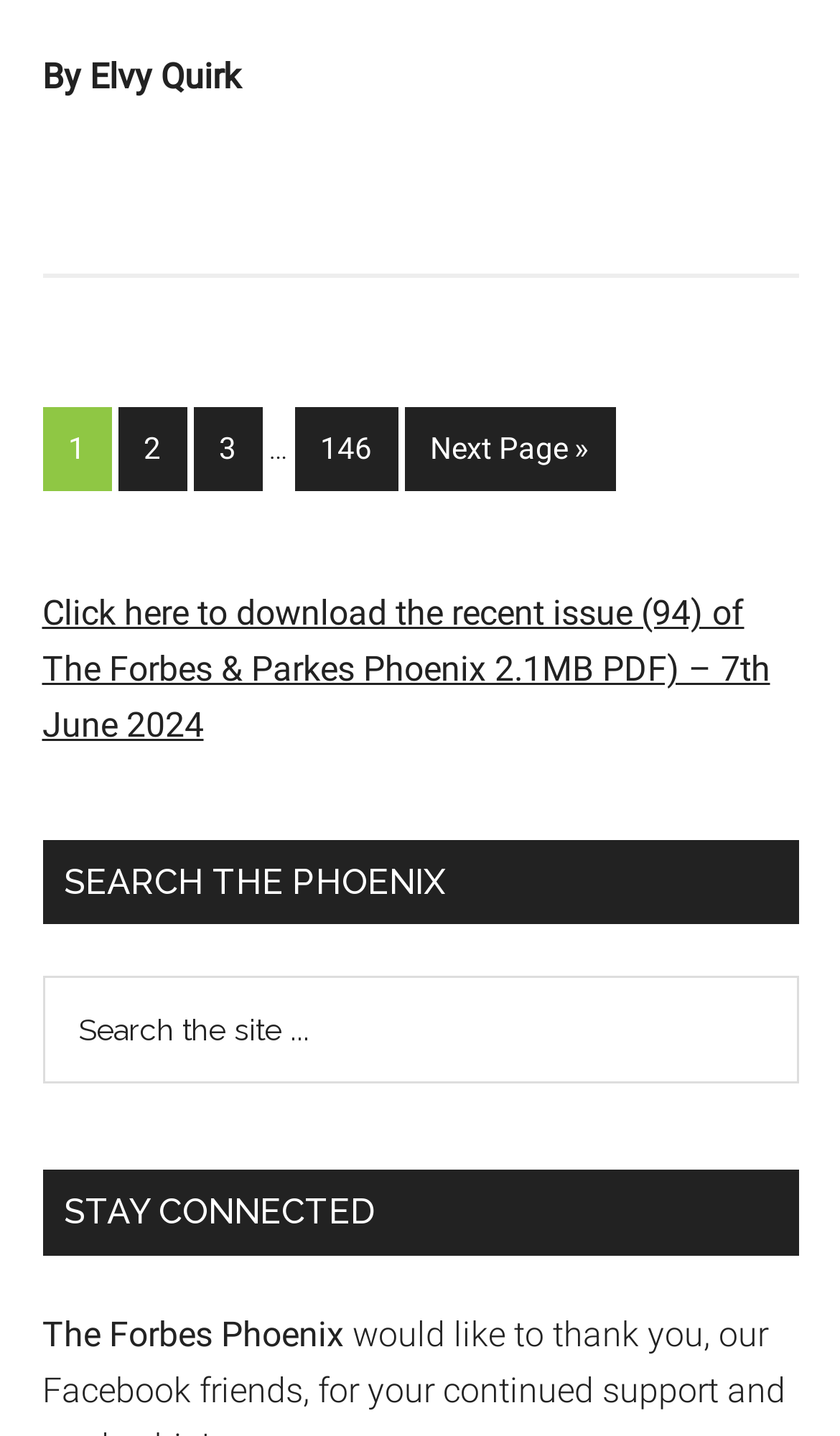Find the bounding box coordinates for the element described here: "name="s" placeholder="Search the site ..."".

[0.05, 0.68, 0.95, 0.755]